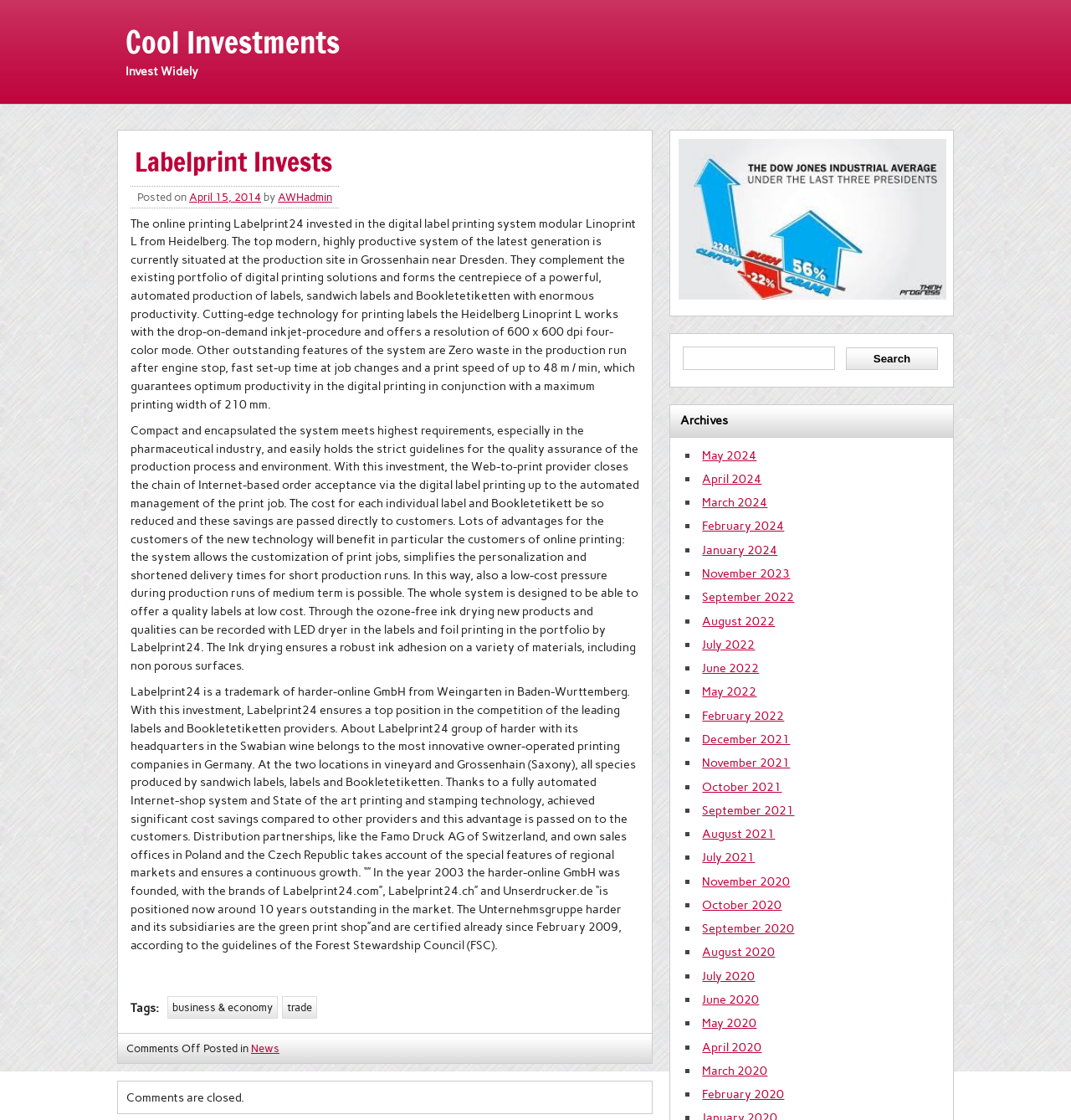Determine the bounding box coordinates of the region to click in order to accomplish the following instruction: "Click on the 'Cool Investments' link". Provide the coordinates as four float numbers between 0 and 1, specifically [left, top, right, bottom].

[0.117, 0.019, 0.317, 0.057]